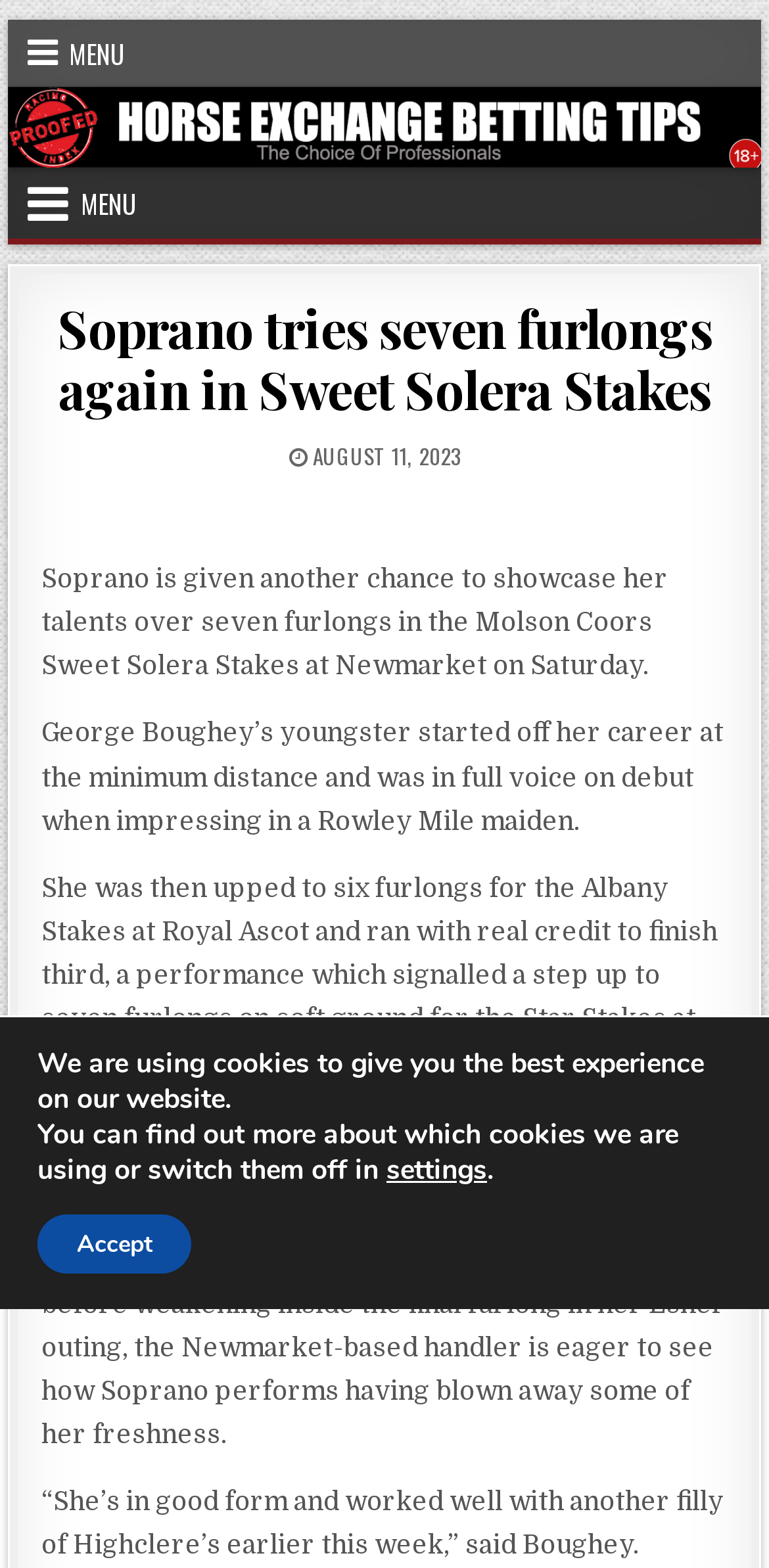What is the distance of the race Soprano is participating in?
Look at the image and respond with a single word or a short phrase.

seven furlongs